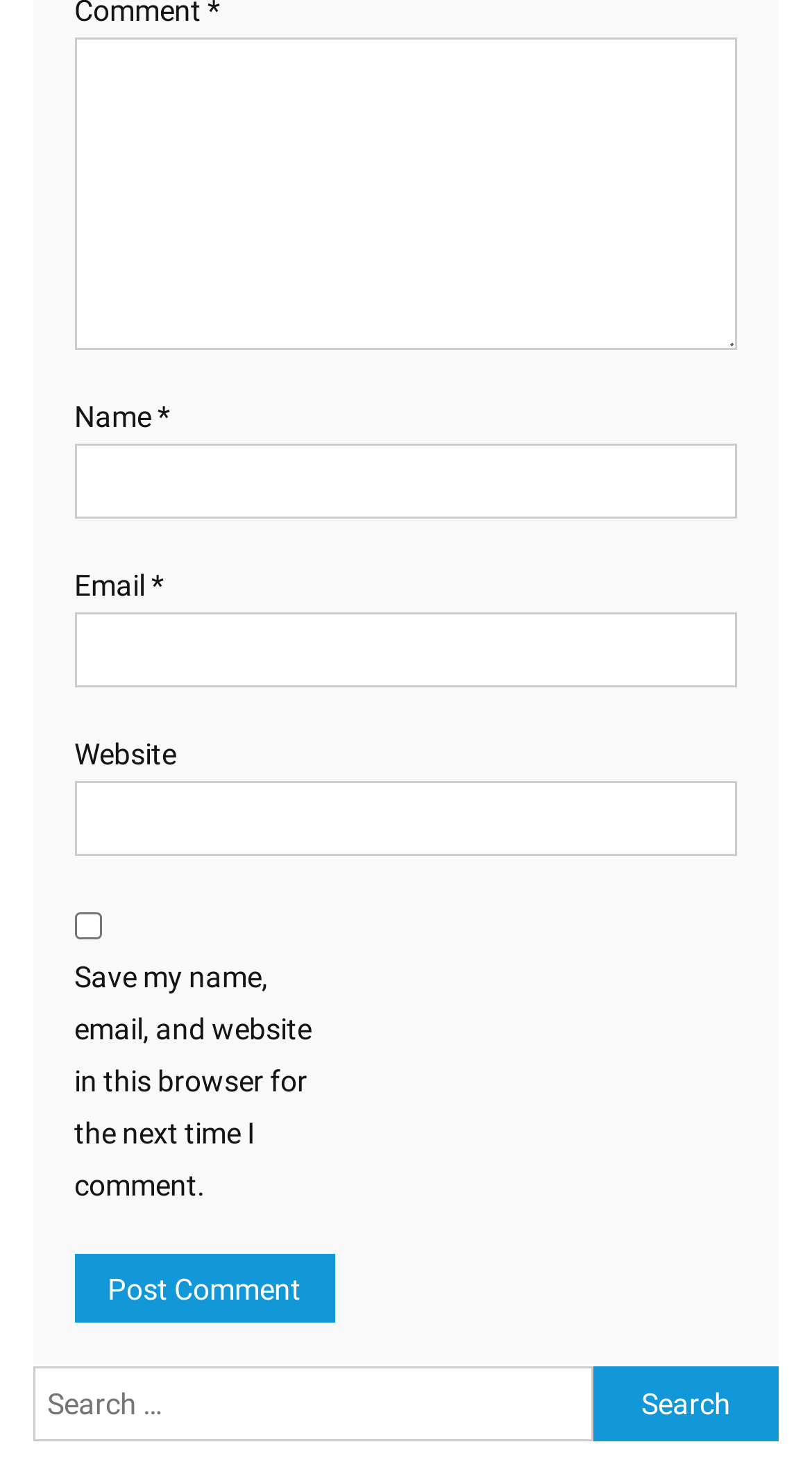Find the bounding box of the web element that fits this description: "parent_node: Email * aria-describedby="email-notes" name="email"".

[0.091, 0.418, 0.909, 0.469]